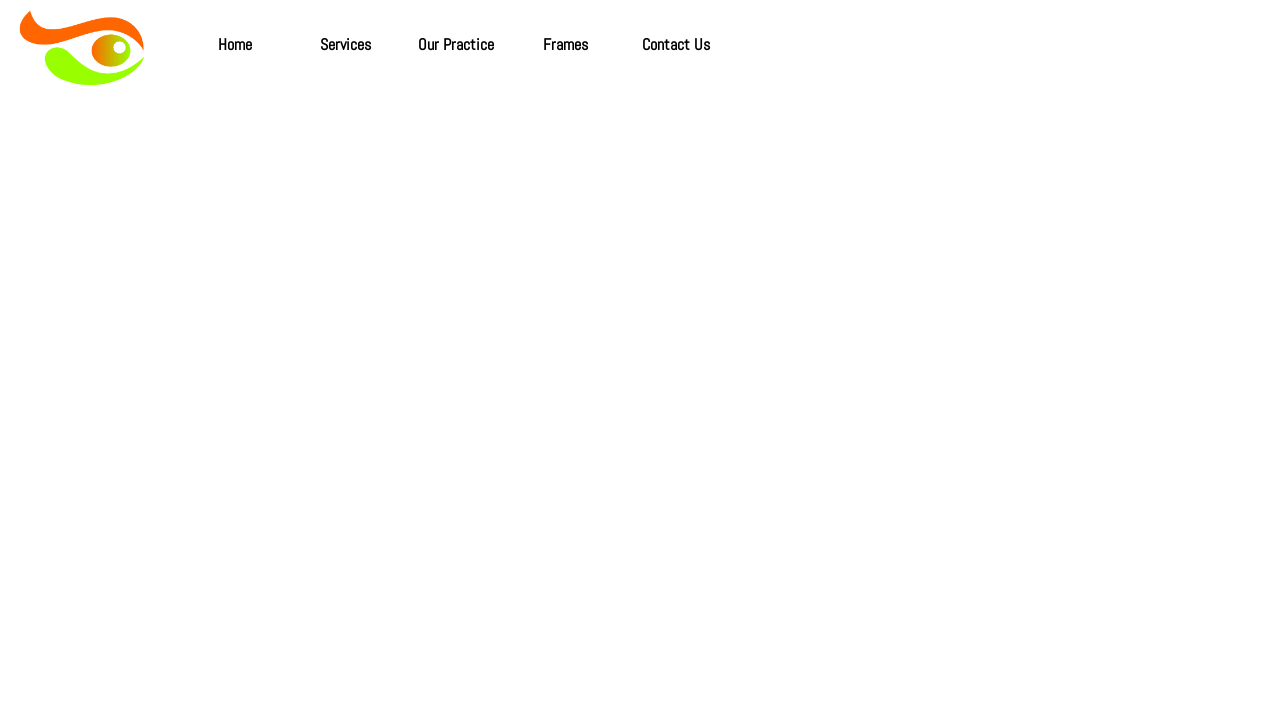What is the last link on the top navigation bar?
From the screenshot, supply a one-word or short-phrase answer.

Contact Us